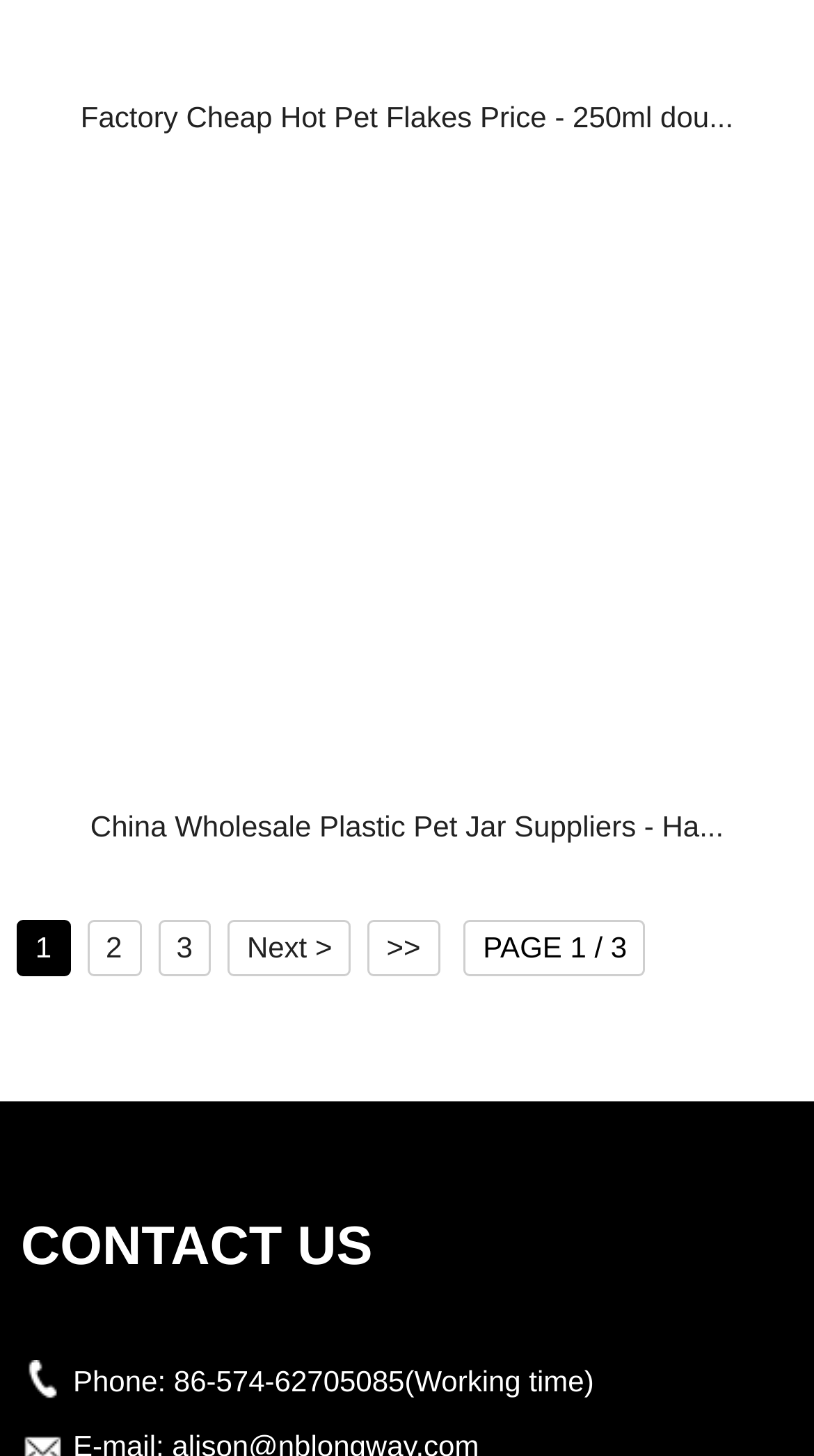Please locate the bounding box coordinates of the region I need to click to follow this instruction: "Contact us via phone".

[0.214, 0.937, 0.73, 0.96]